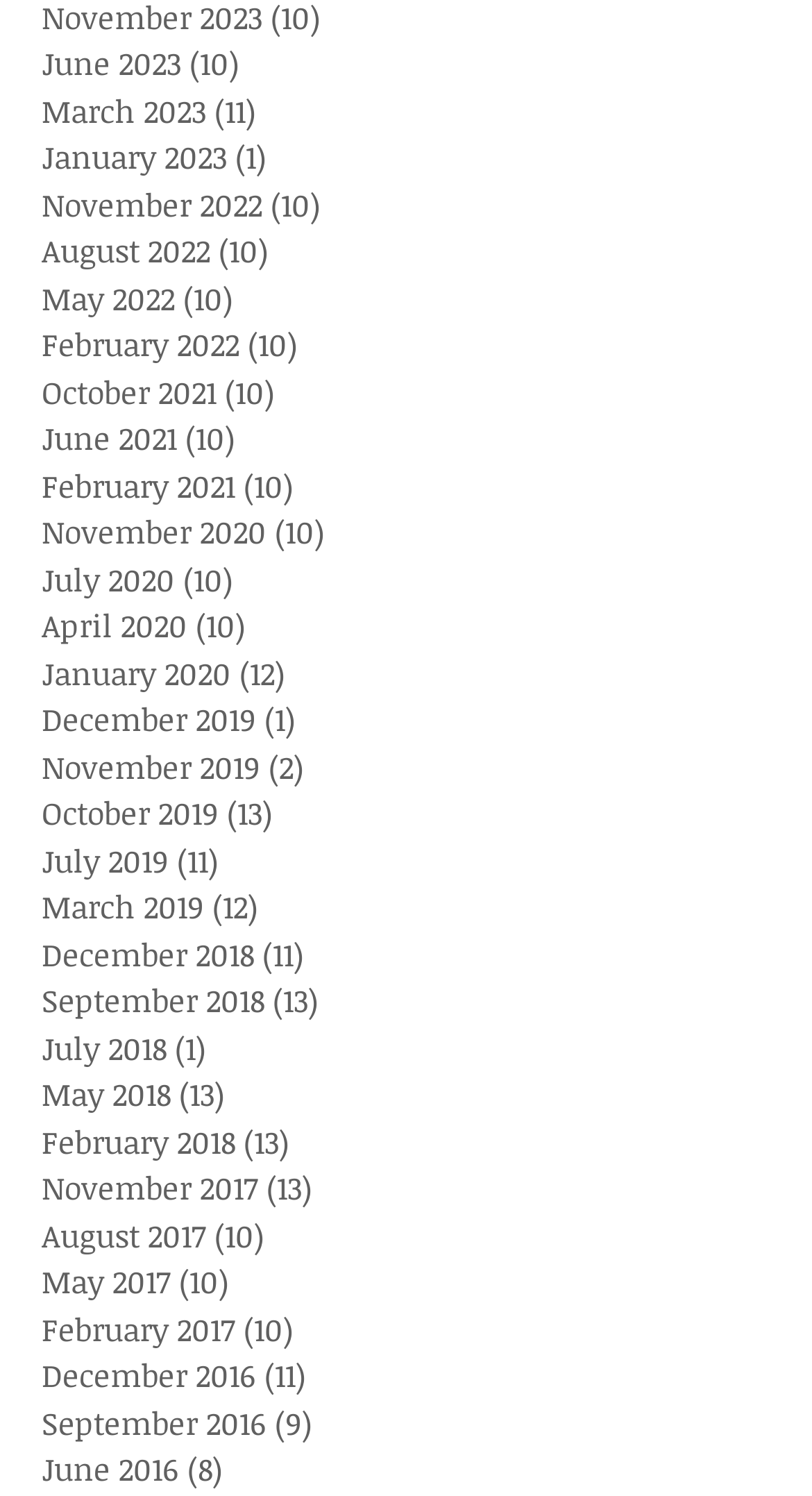Please answer the following question as detailed as possible based on the image: 
How many months are listed on the webpage?

I counted the number of links on the webpage, each representing a month, and found 24 links.